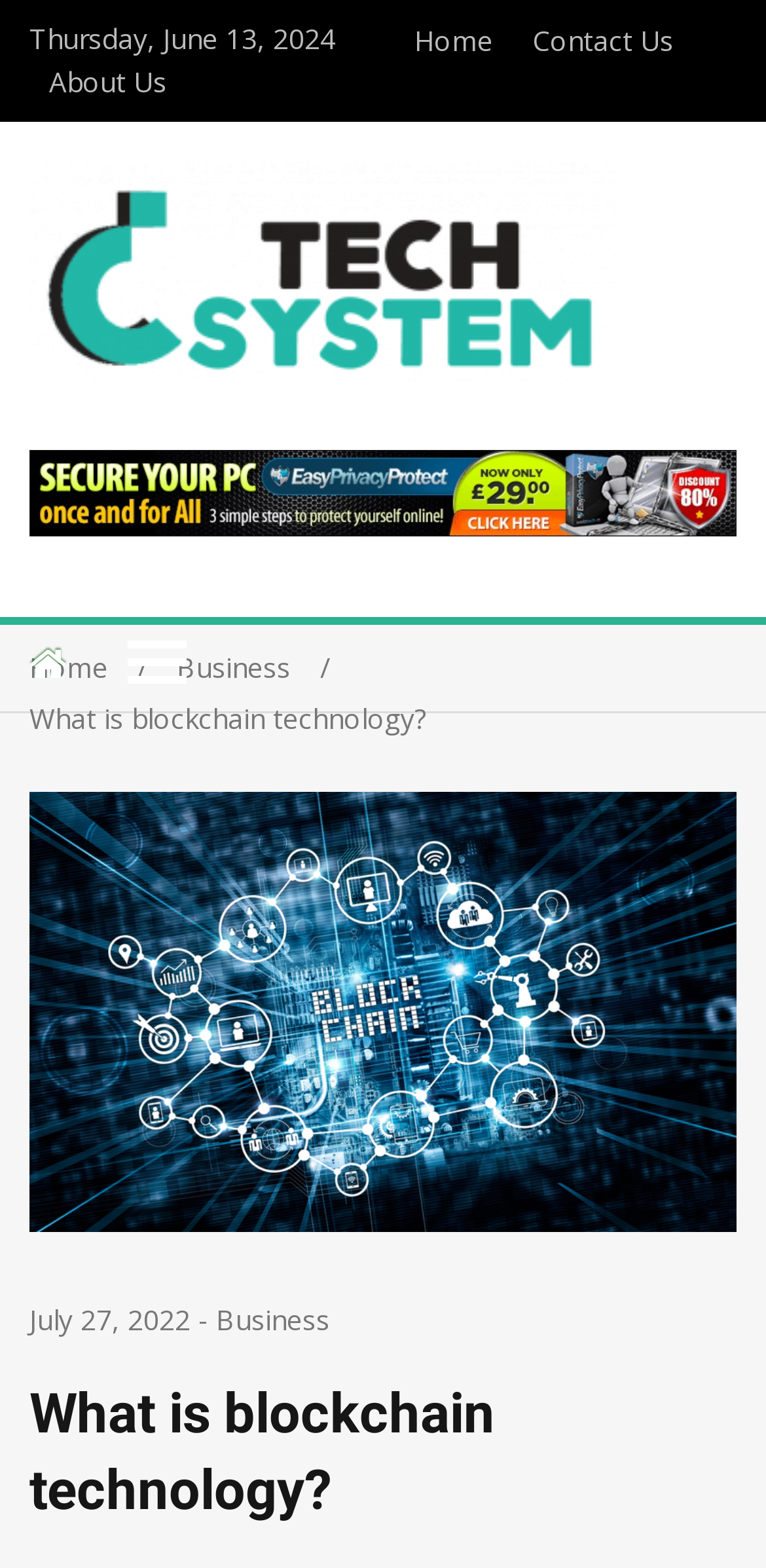Find the bounding box coordinates for the area you need to click to carry out the instruction: "view business". The coordinates should be four float numbers between 0 and 1, indicated as [left, top, right, bottom].

[0.231, 0.414, 0.469, 0.437]